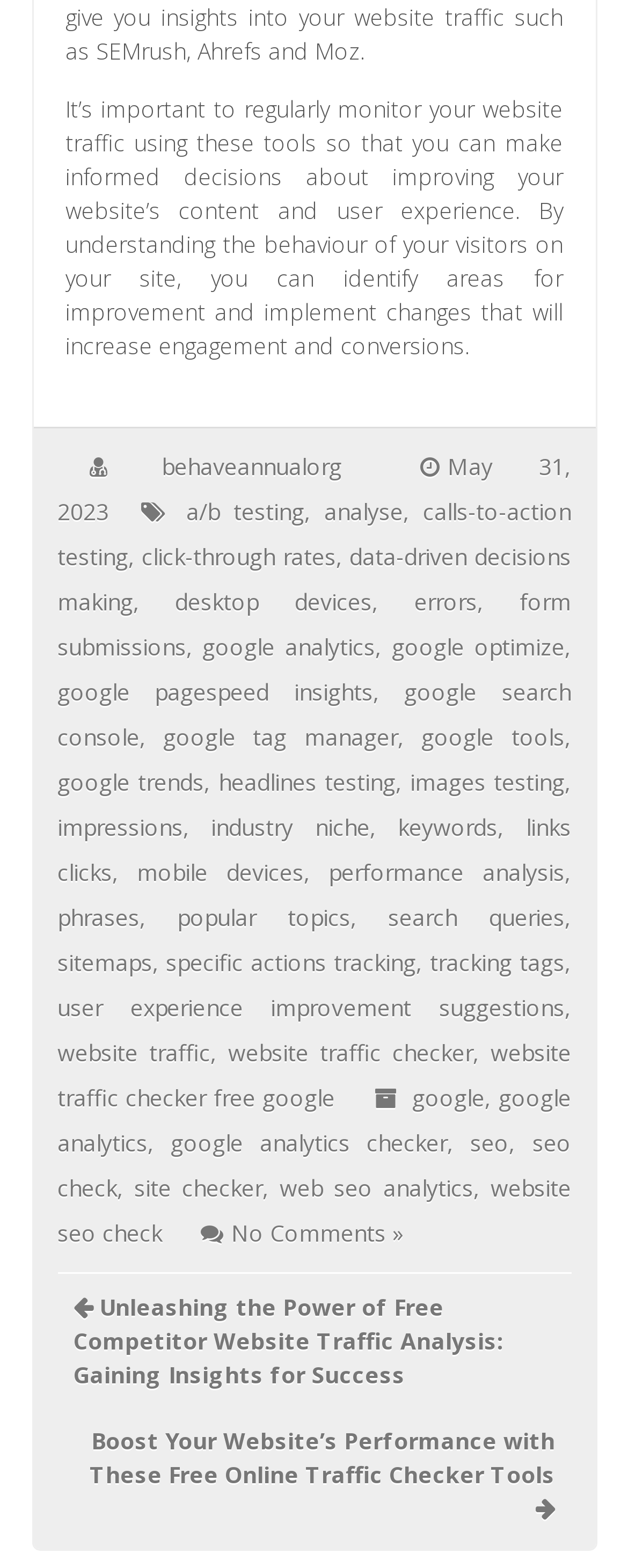Could you provide the bounding box coordinates for the portion of the screen to click to complete this instruction: "Click on 'behaveannualorg' link"?

[0.257, 0.288, 0.544, 0.307]